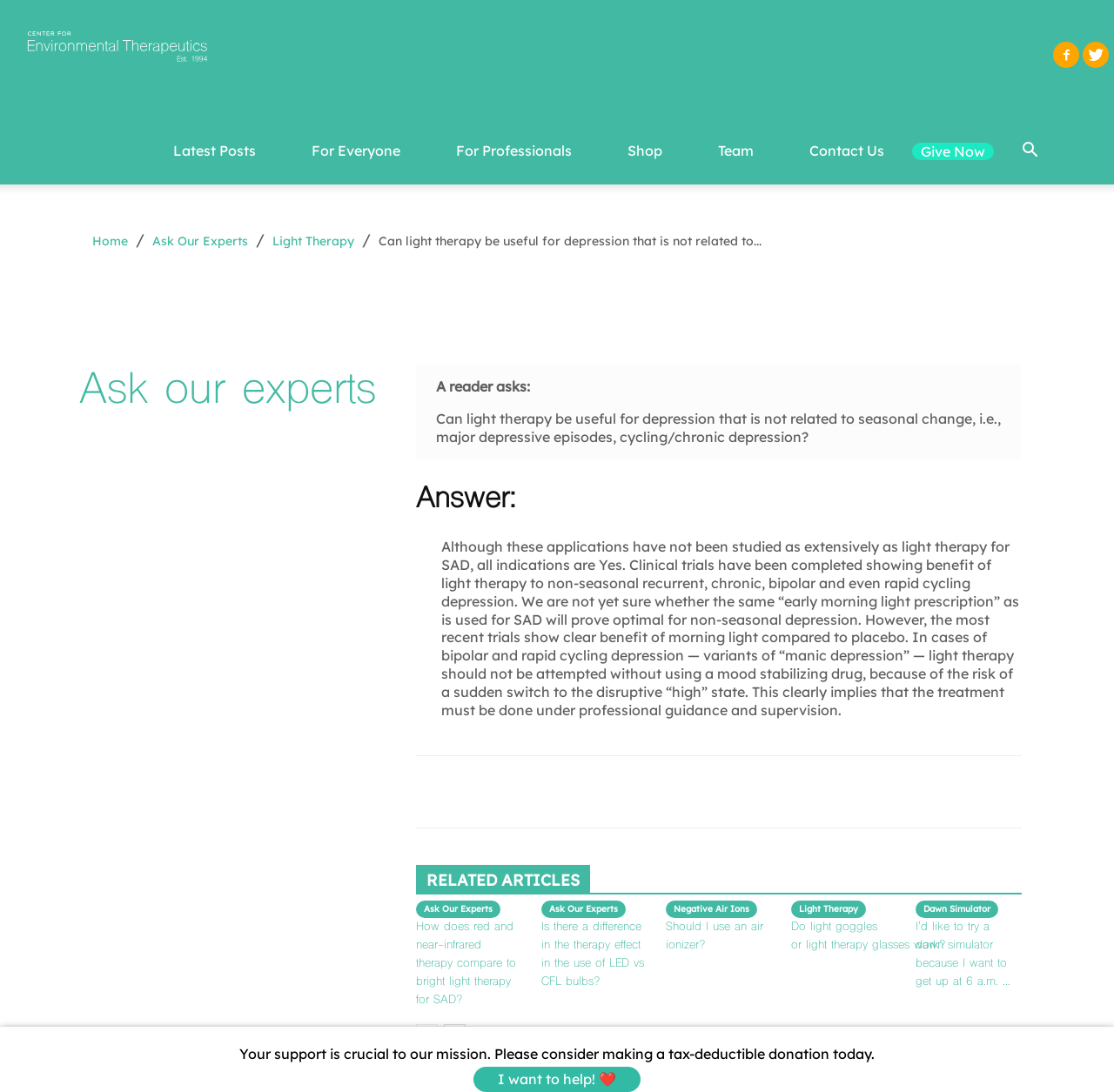Examine the screenshot and answer the question in as much detail as possible: What is the topic of the webpage?

Based on the webpage content, I can see that the topic is related to light therapy and its benefits for depression. The webpage provides information on how light therapy can be useful for depression that is not related to seasonal change, and it also answers questions from readers about light therapy.